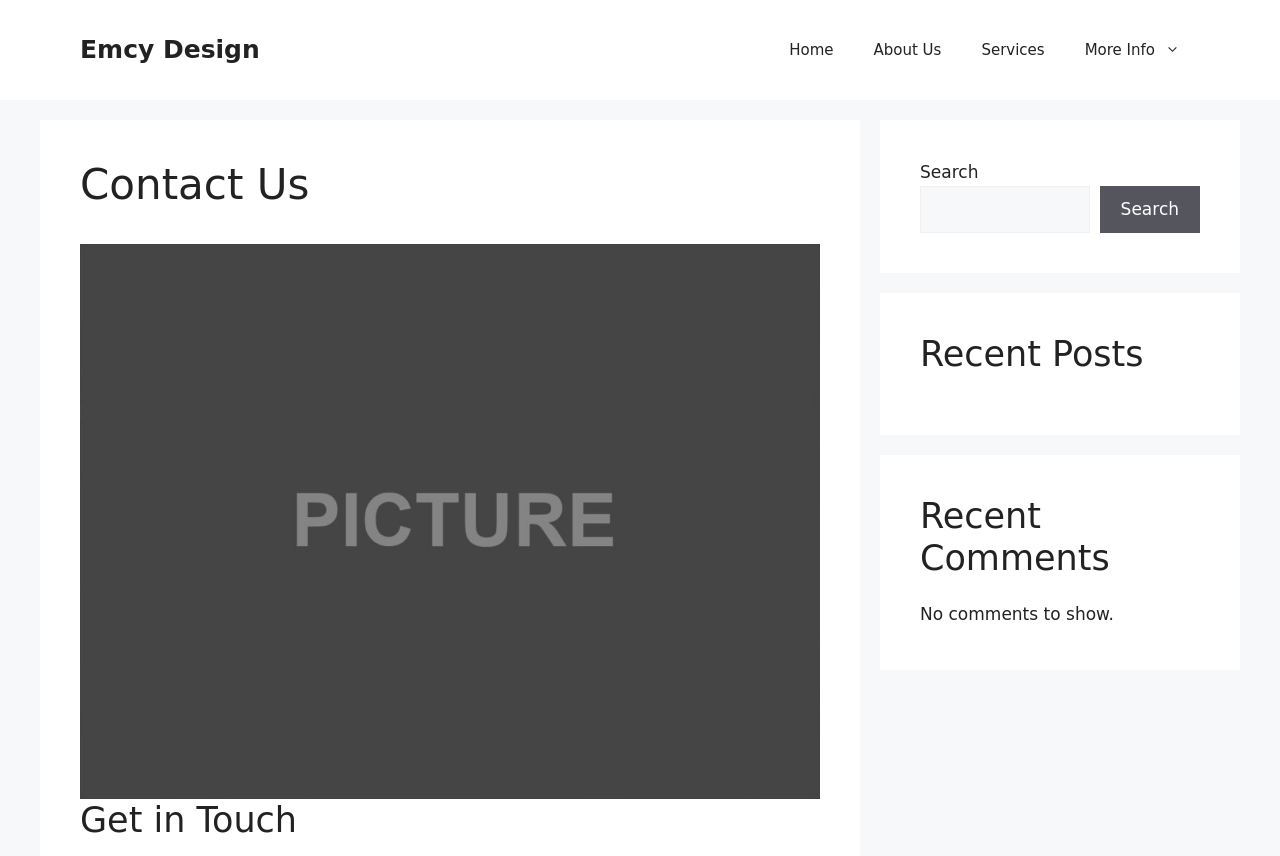Identify the bounding box of the UI component described as: "More Info".

[0.832, 0.023, 0.938, 0.093]